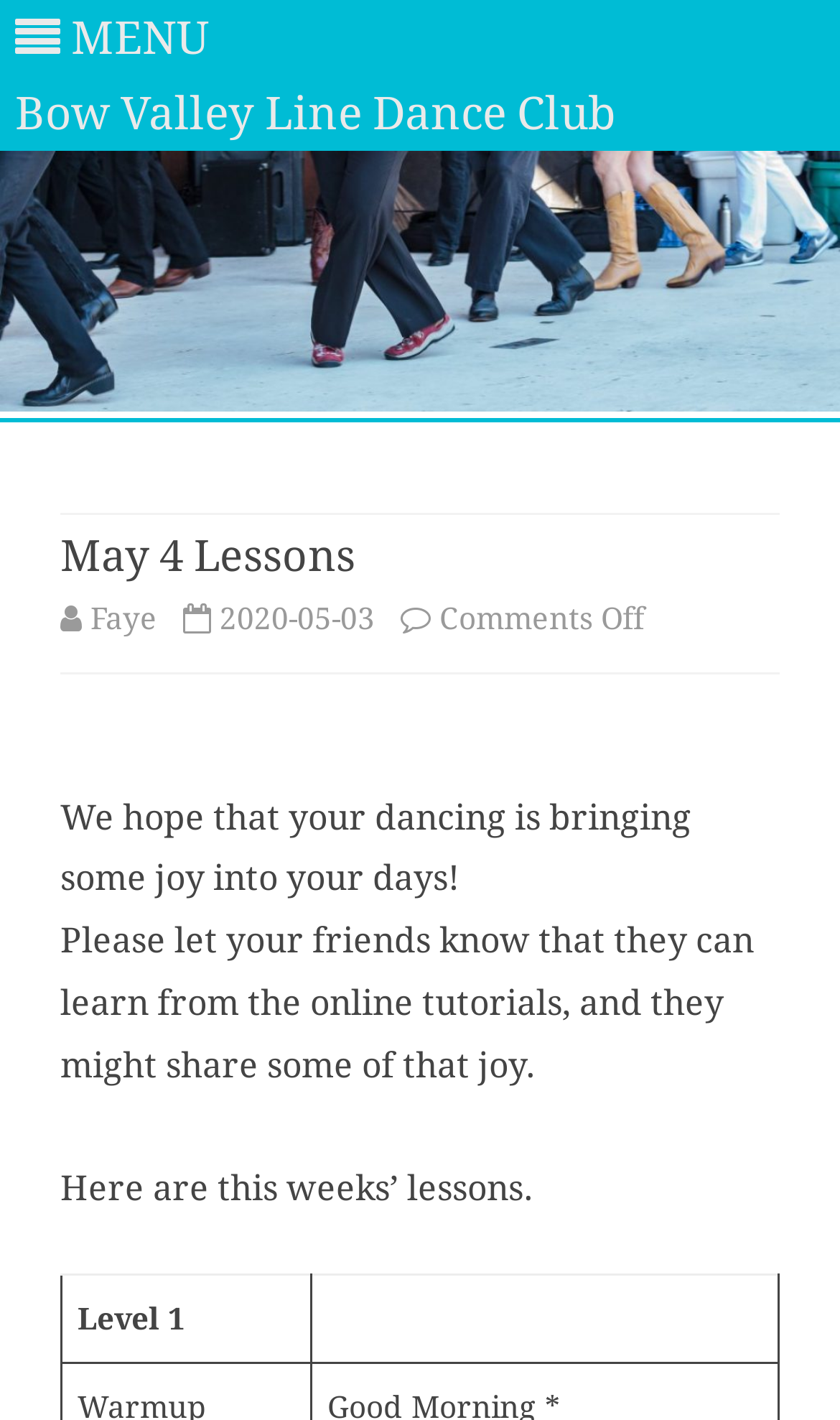Please look at the image and answer the question with a detailed explanation: How many columns are in the lessons table?

The lessons table can be found at the bottom of the page, and it has two columns, one for the level and one for the description, as indicated by the gridcell elements.